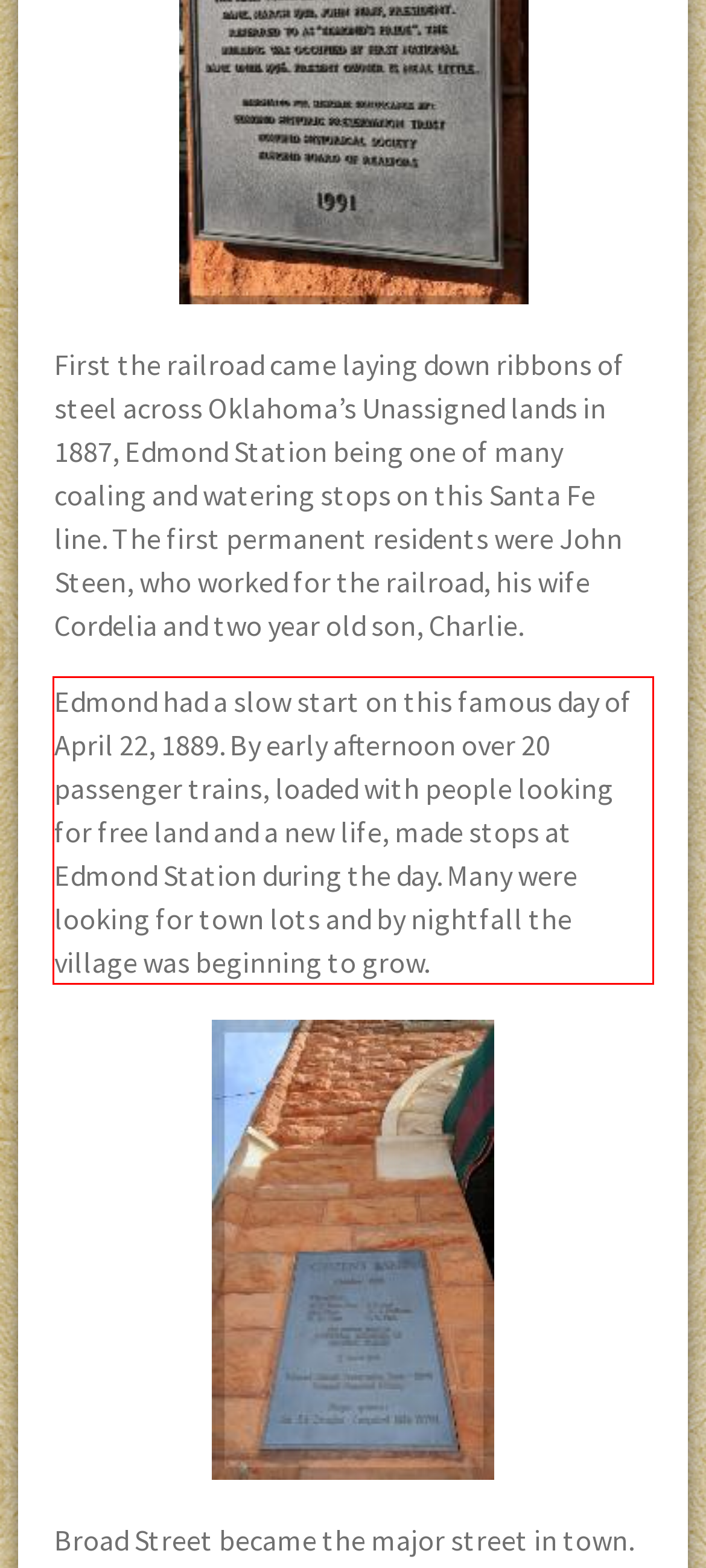You are given a screenshot with a red rectangle. Identify and extract the text within this red bounding box using OCR.

Edmond had a slow start on this famous day of April 22, 1889. By early afternoon over 20 passenger trains, loaded with people looking for free land and a new life, made stops at Edmond Station during the day. Many were looking for town lots and by nightfall the village was beginning to grow.